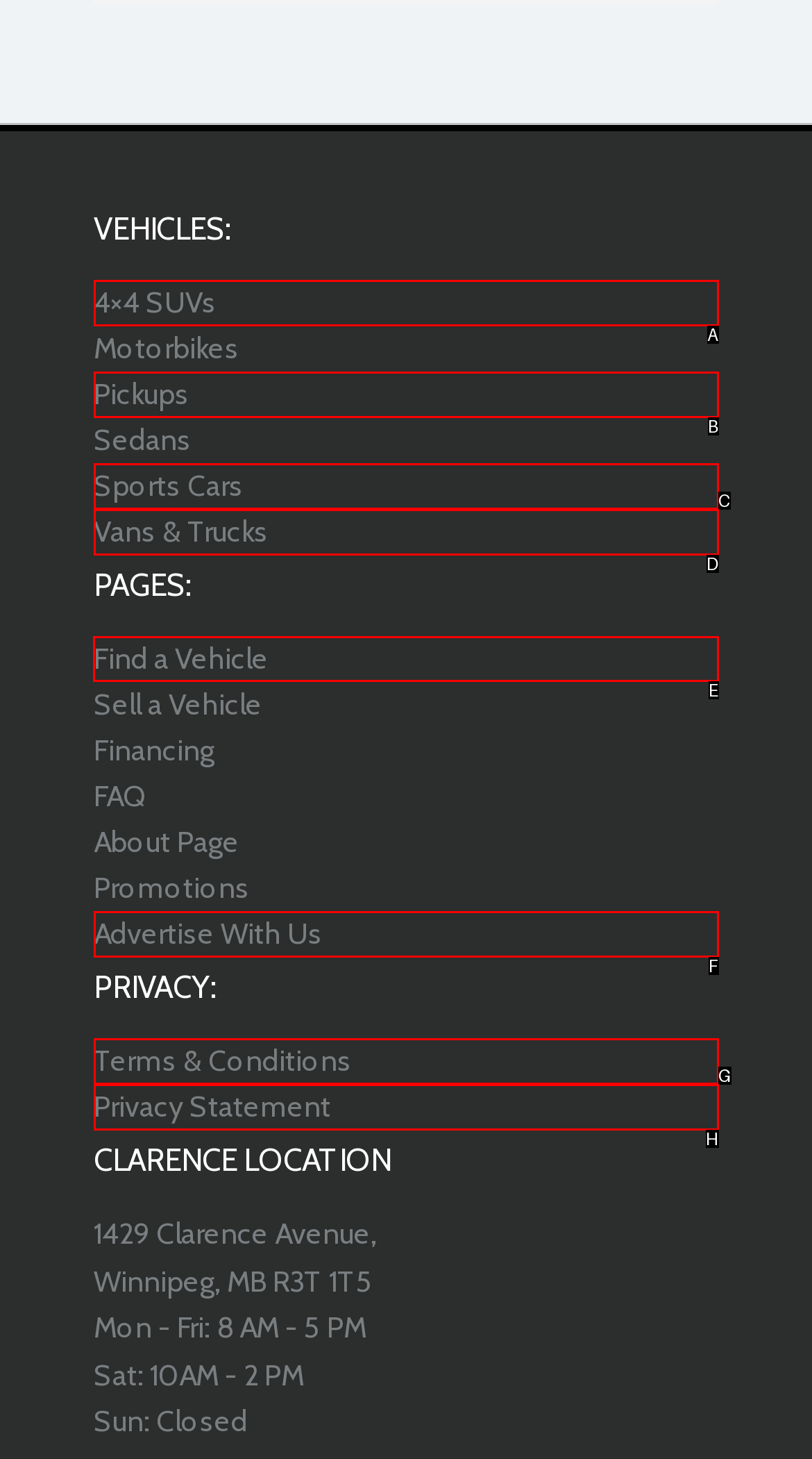Identify the correct lettered option to click in order to perform this task: Find a Vehicle. Respond with the letter.

E